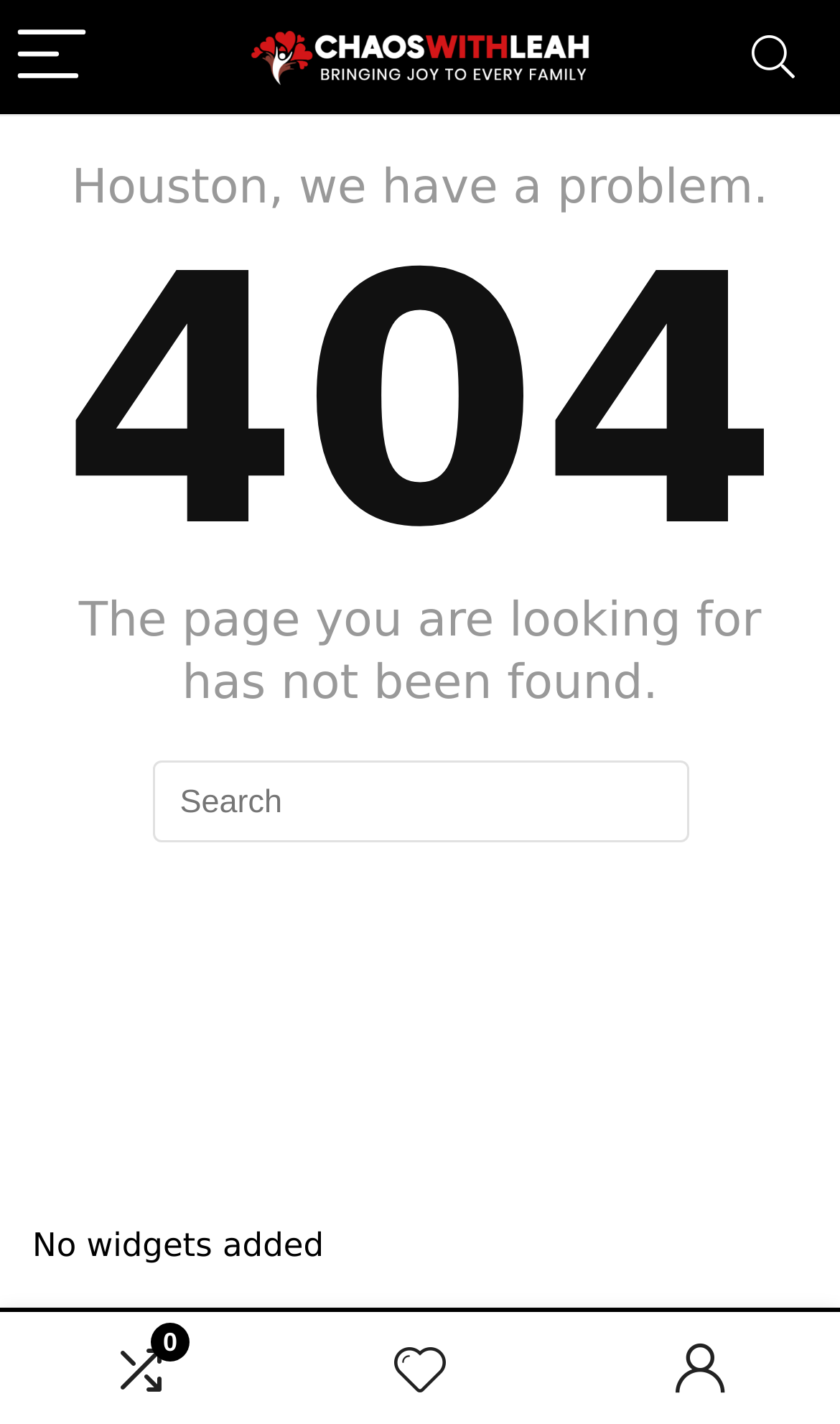Predict the bounding box of the UI element that fits this description: "name="s" placeholder="Search"".

[0.181, 0.534, 0.819, 0.592]